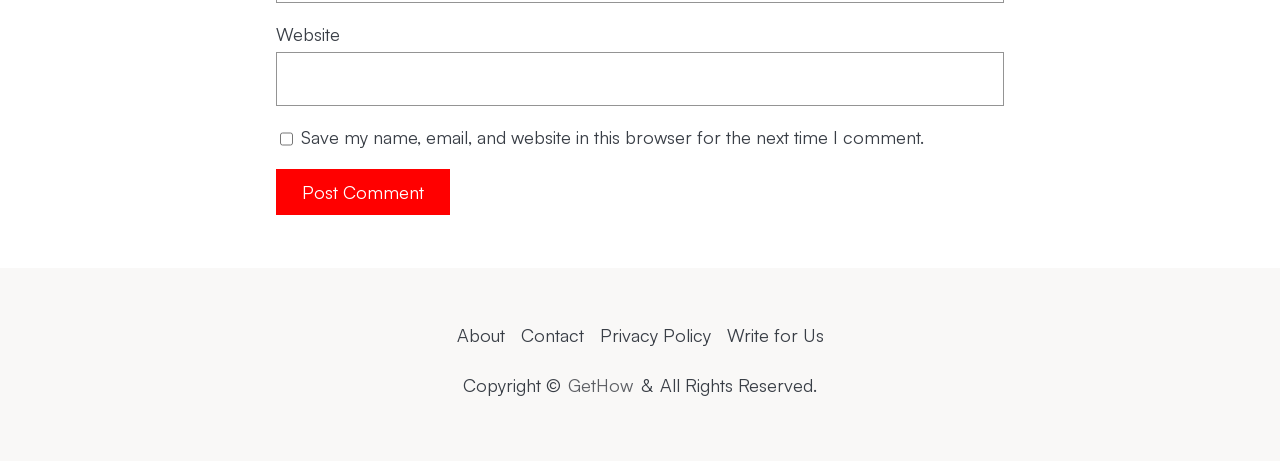Carefully observe the image and respond to the question with a detailed answer:
What is the text above the navigation links?

The text 'Copyright ©' is located above the navigation links 'About', 'Contact', 'Privacy Policy', and 'Write for Us'. This text is likely indicating that the website's content is copyrighted.